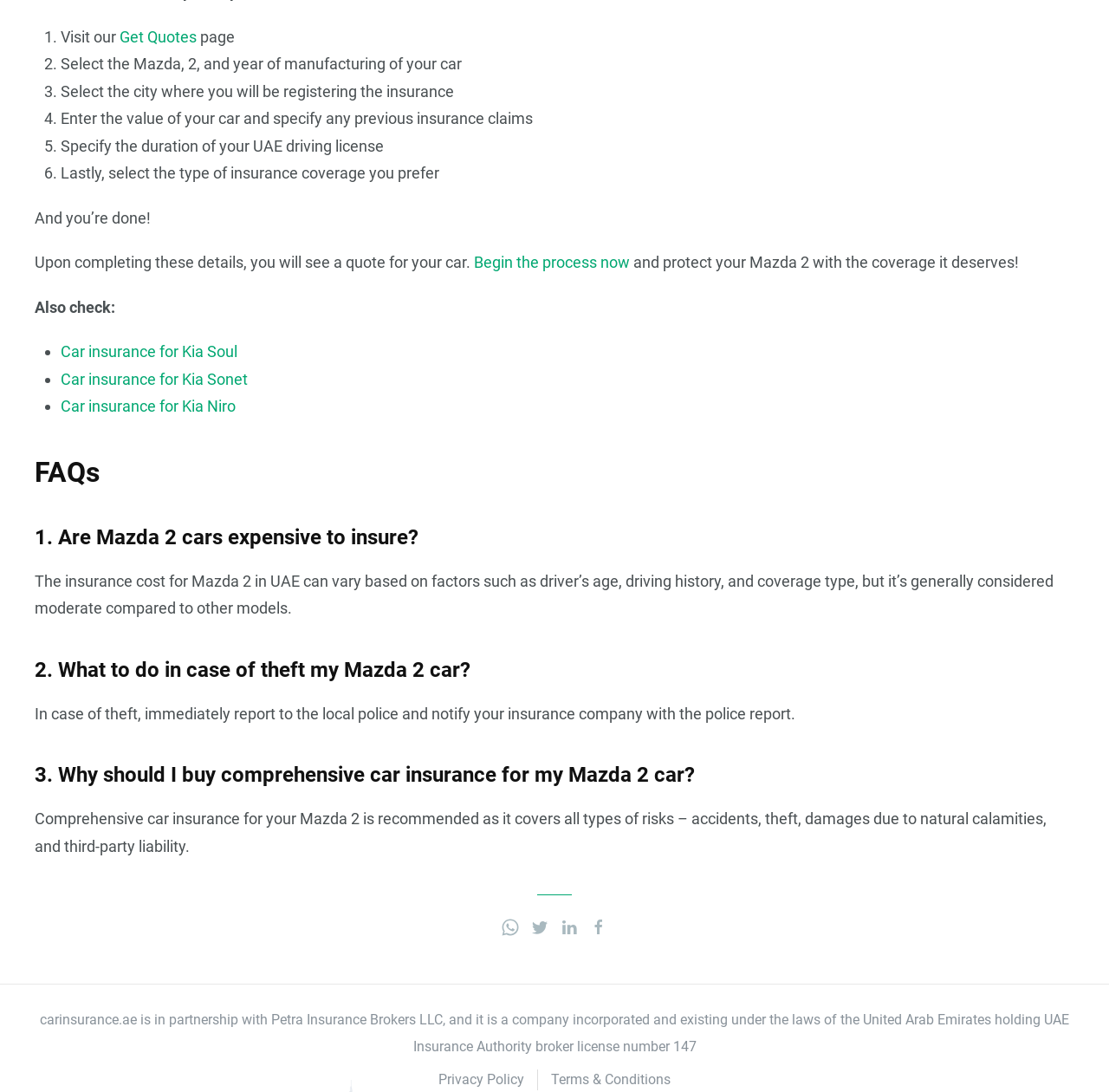Please identify the bounding box coordinates of the area that needs to be clicked to follow this instruction: "Get Quotes".

[0.108, 0.025, 0.177, 0.042]